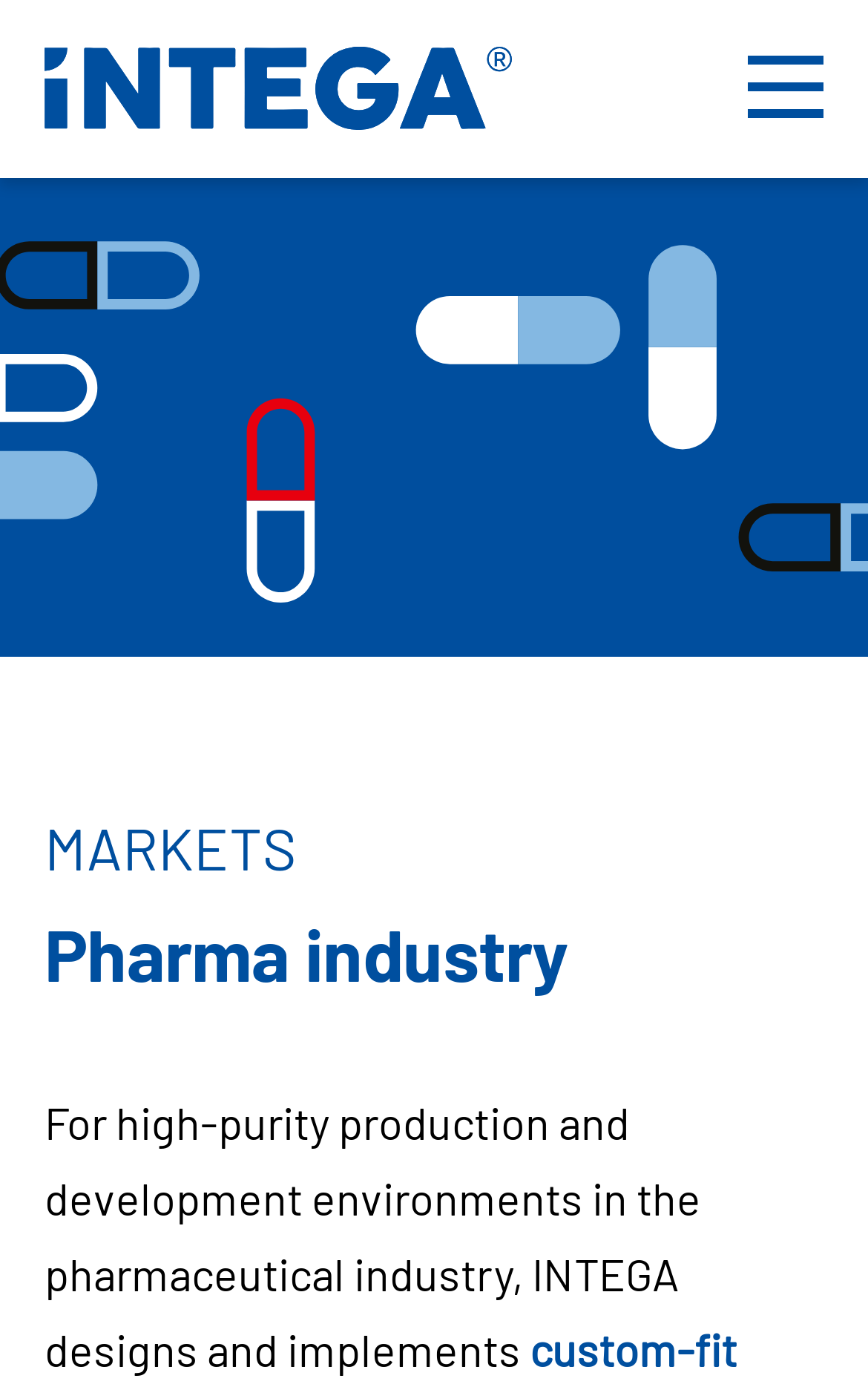What is the link at the top-left corner?
Using the visual information from the image, give a one-word or short-phrase answer.

Zur Startseite